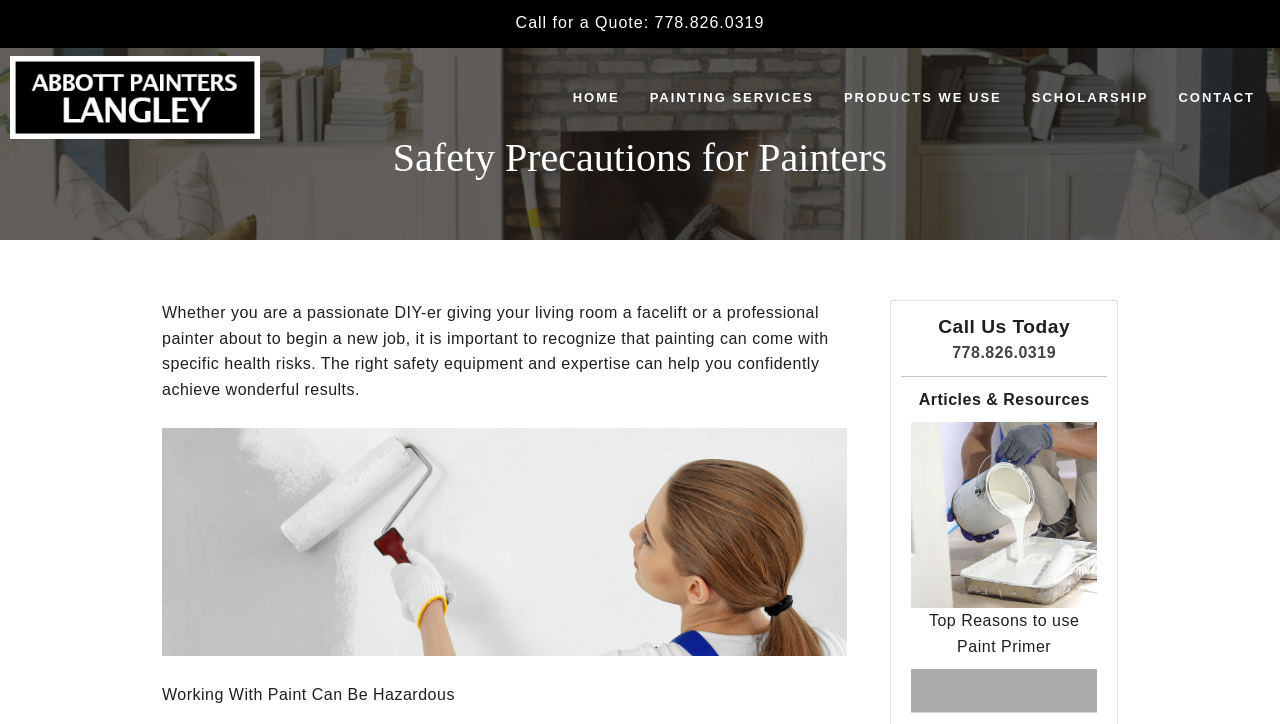Please indicate the bounding box coordinates for the clickable area to complete the following task: "Click LEARN MORE to know more about the instructor Chase Irvin". The coordinates should be specified as four float numbers between 0 and 1, i.e., [left, top, right, bottom].

None